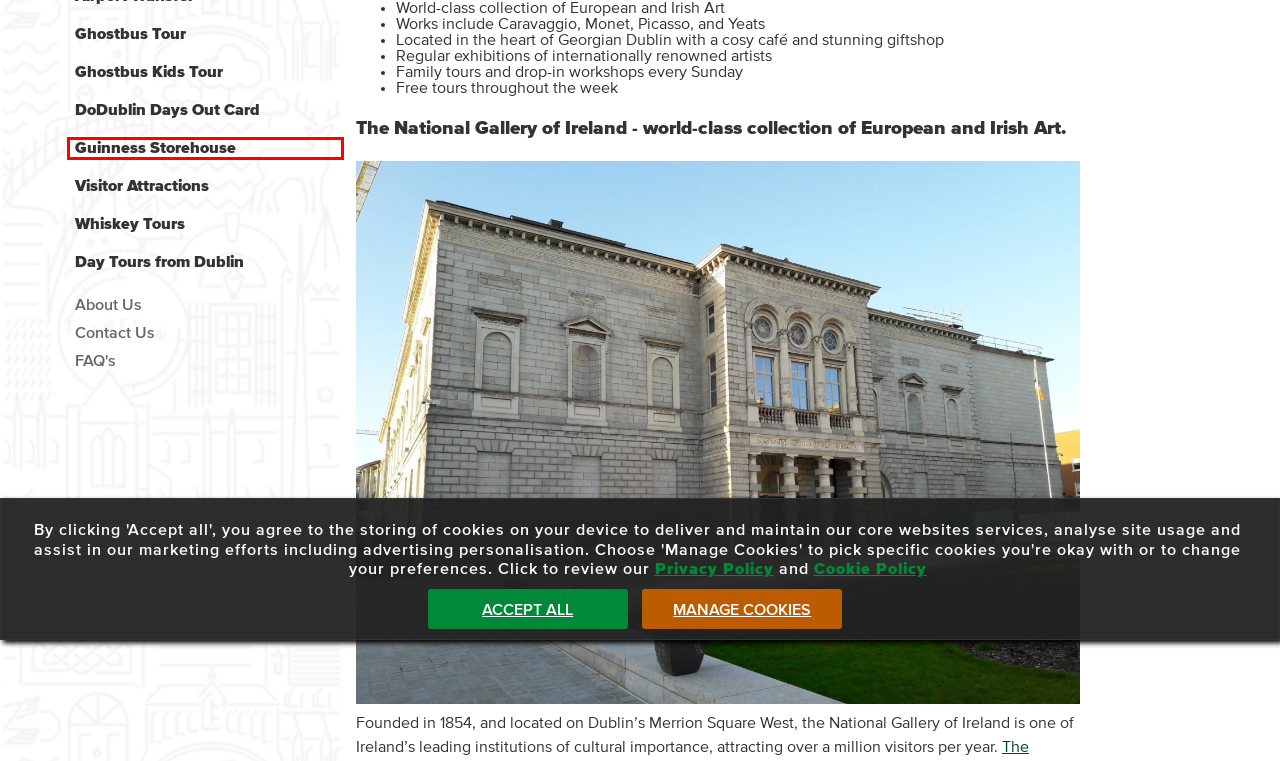Examine the webpage screenshot and identify the UI element enclosed in the red bounding box. Pick the webpage description that most accurately matches the new webpage after clicking the selected element. Here are the candidates:
A. Guinness Storehouse; Irelands No.1 Attraction; Book Now!
B. Privacy Policy Statement - DoDublin Bus Tours
C. Luas | Home
D. Home | National Gallery of Ireland
E. DublinBikes
F. Hop-on Hop-off | Attractions | Day Tours | Airport Transfer
G. Hop-On Hop-Off Sightseeing bus Tour Dublin city - Book Now!
H. What's on | National Gallery of Ireland

A